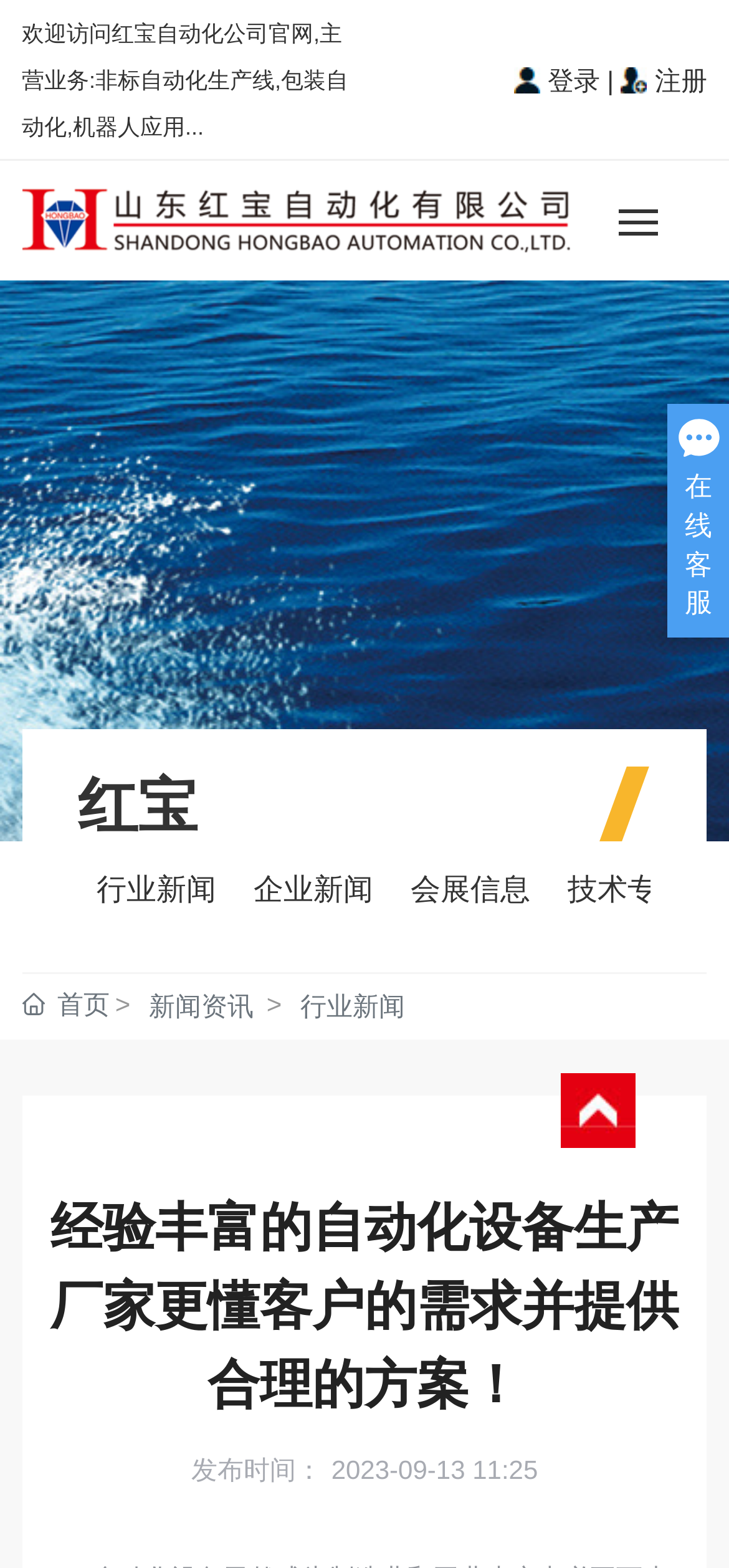What is the date of the latest news?
Please ensure your answer is as detailed and informative as possible.

The date of the latest news is located at the bottom of the webpage, in the StaticText element that says '发布时间：2023-09-13 11:25'. The date is in the format of year-month-day.